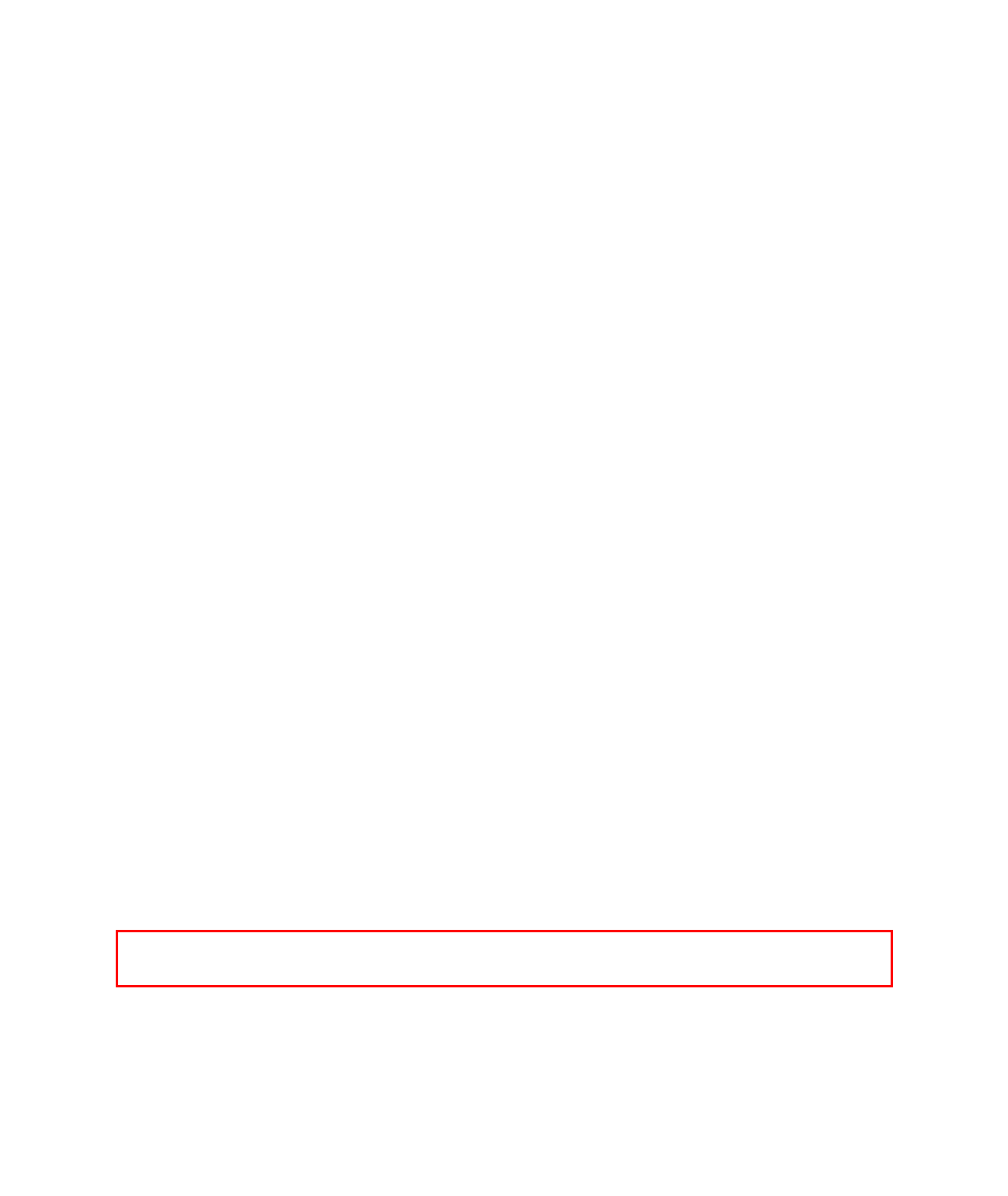Identify the red bounding box in the webpage screenshot and perform OCR to generate the text content enclosed.

f. Data we hold on you is done so on our secure computer servers. We hold this data to ensure that we are able to manage your account and provide details to you on previous purchases, Wishlist items and your account preferences. If you require us to remove this information, please see section 11.